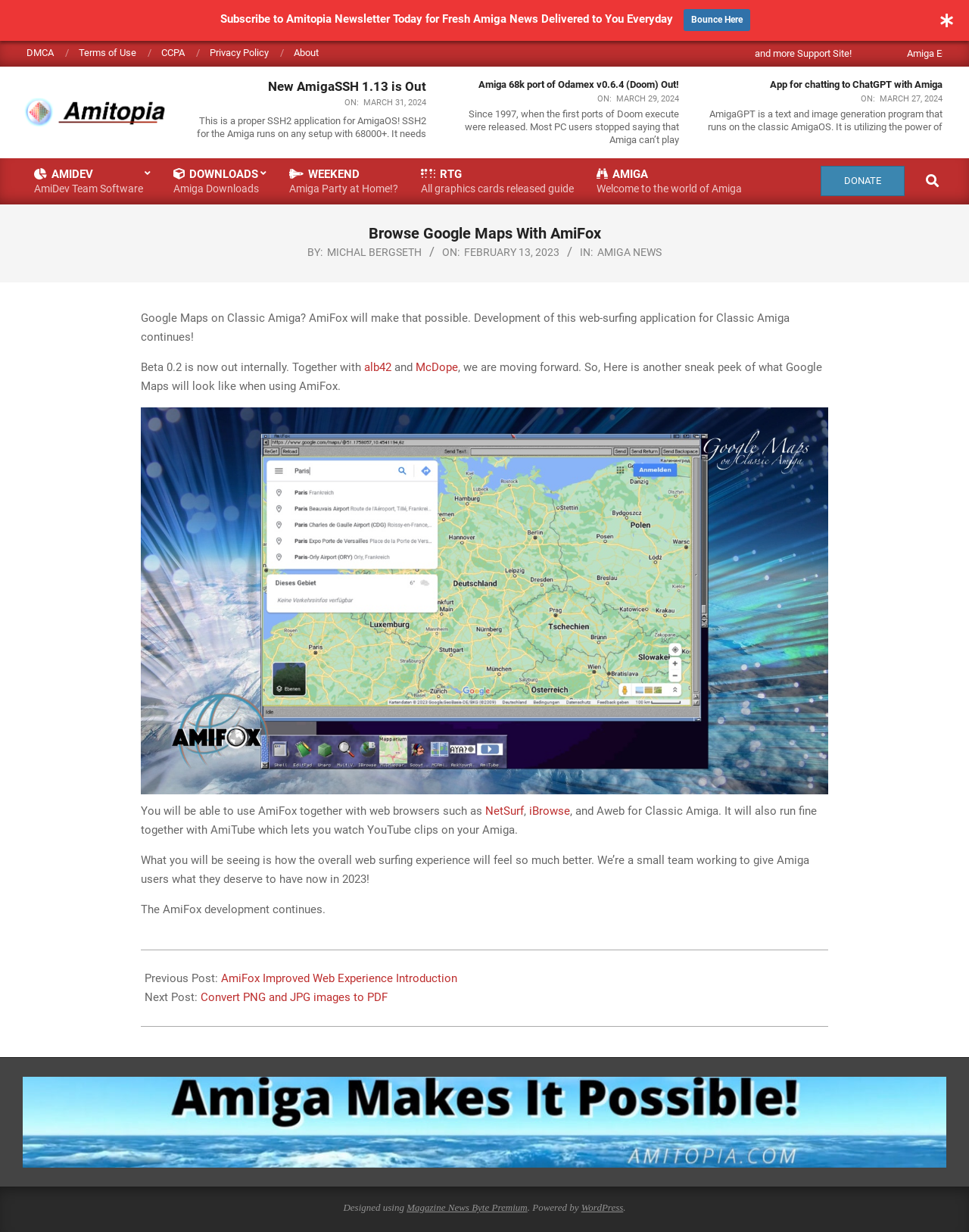Specify the bounding box coordinates for the region that must be clicked to perform the given instruction: "Click on the 'HOME' link".

None